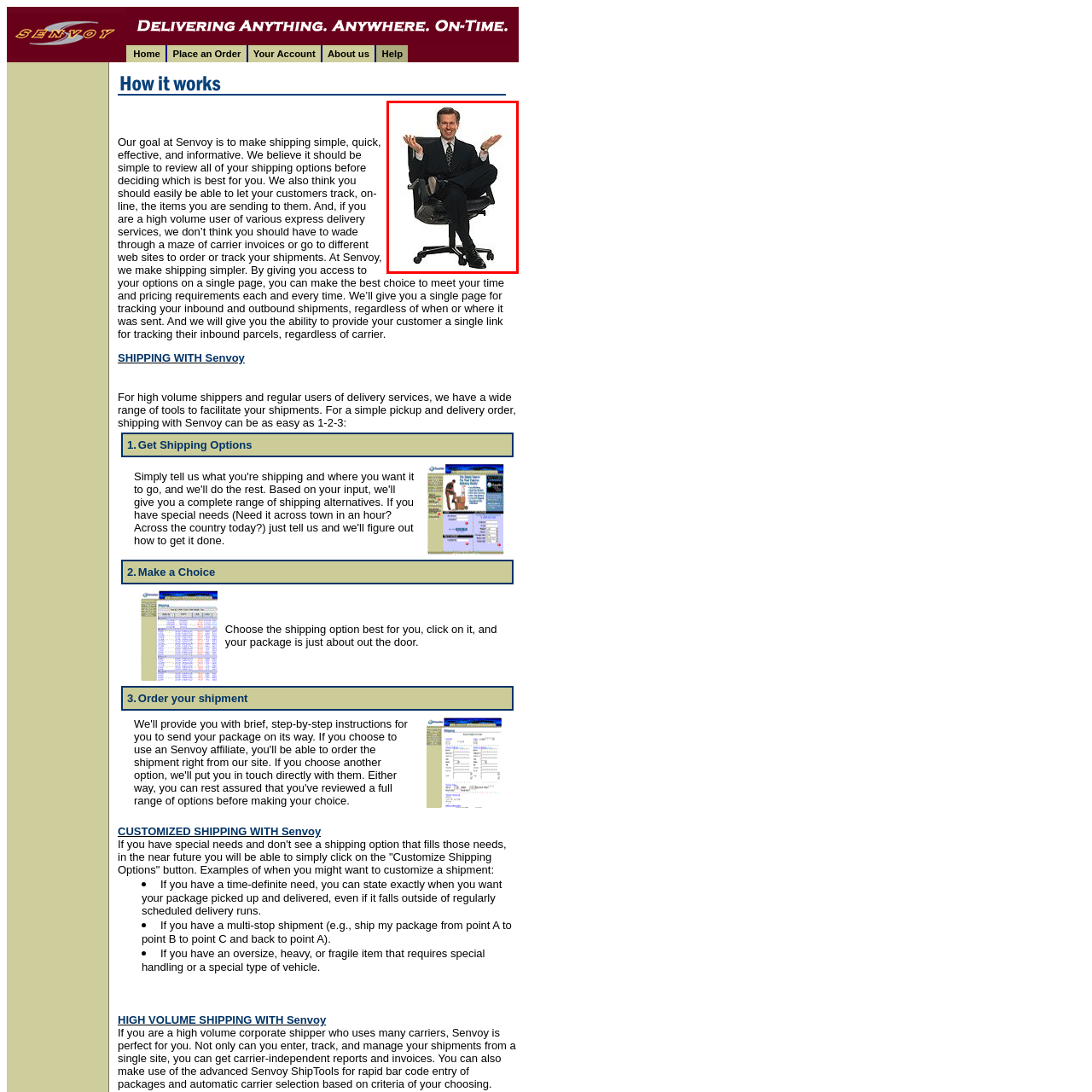Observe the image area highlighted by the pink border and answer the ensuing question in detail, using the visual cues: 
What is the man's facial expression?

The caption describes the man's facial expression as a welcoming smile, which conveys a sense of friendliness and approachability. This suggests that the man is comfortable and confident in his surroundings.